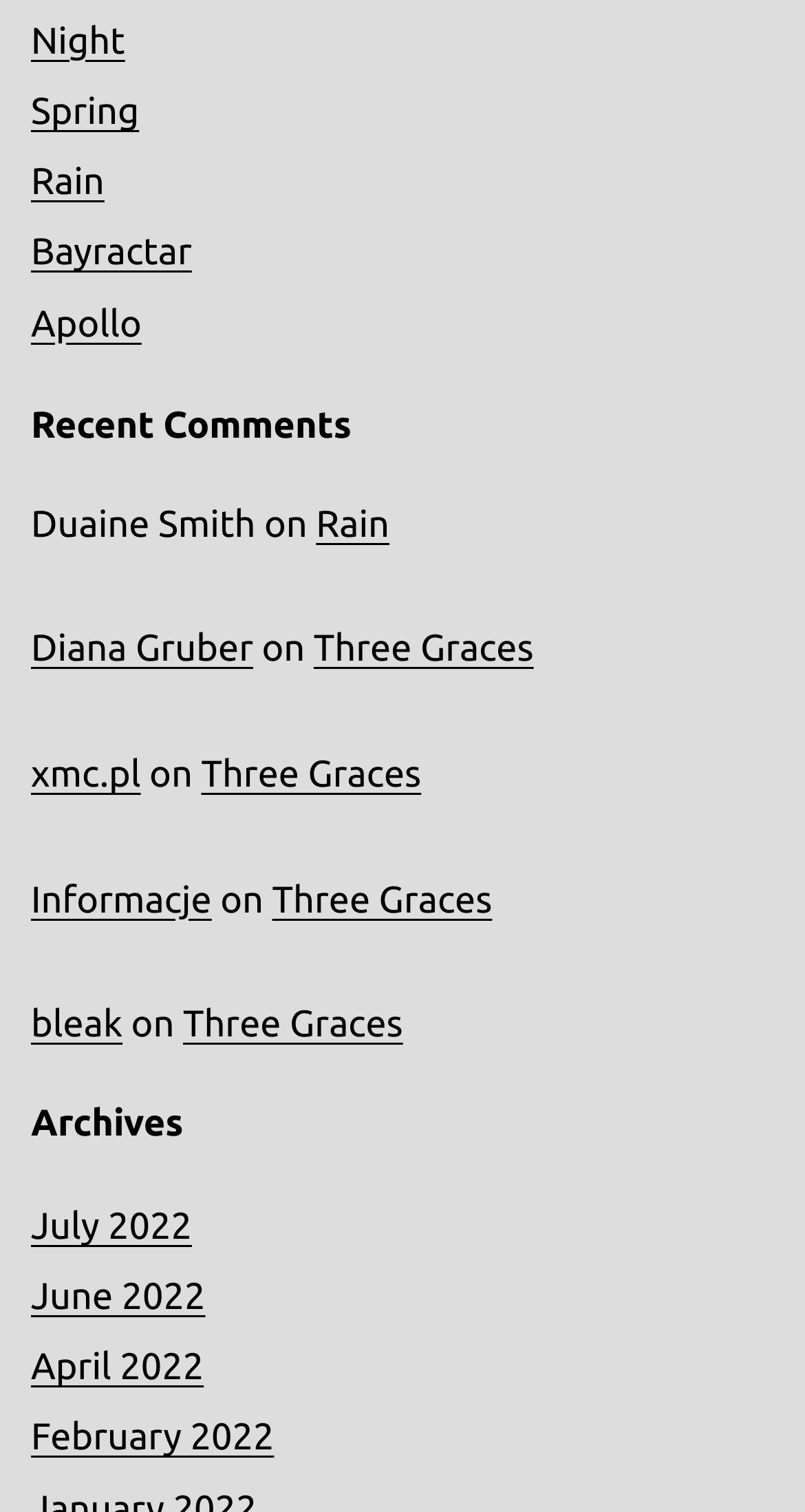Extract the bounding box of the UI element described as: "Three Graces".

[0.25, 0.498, 0.523, 0.526]